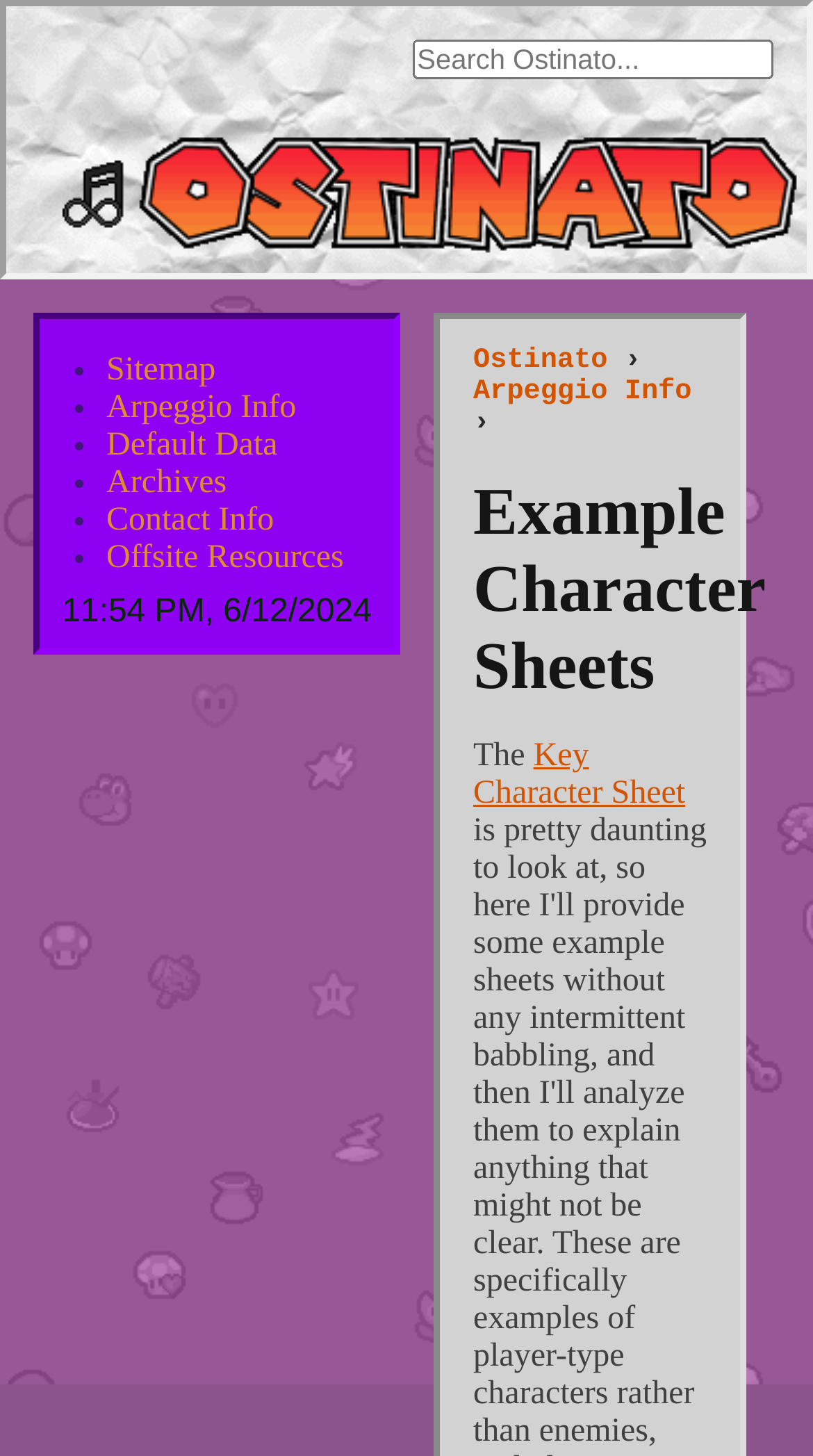Please find the bounding box coordinates of the element that you should click to achieve the following instruction: "view arpeggio info". The coordinates should be presented as four float numbers between 0 and 1: [left, top, right, bottom].

[0.131, 0.268, 0.364, 0.292]